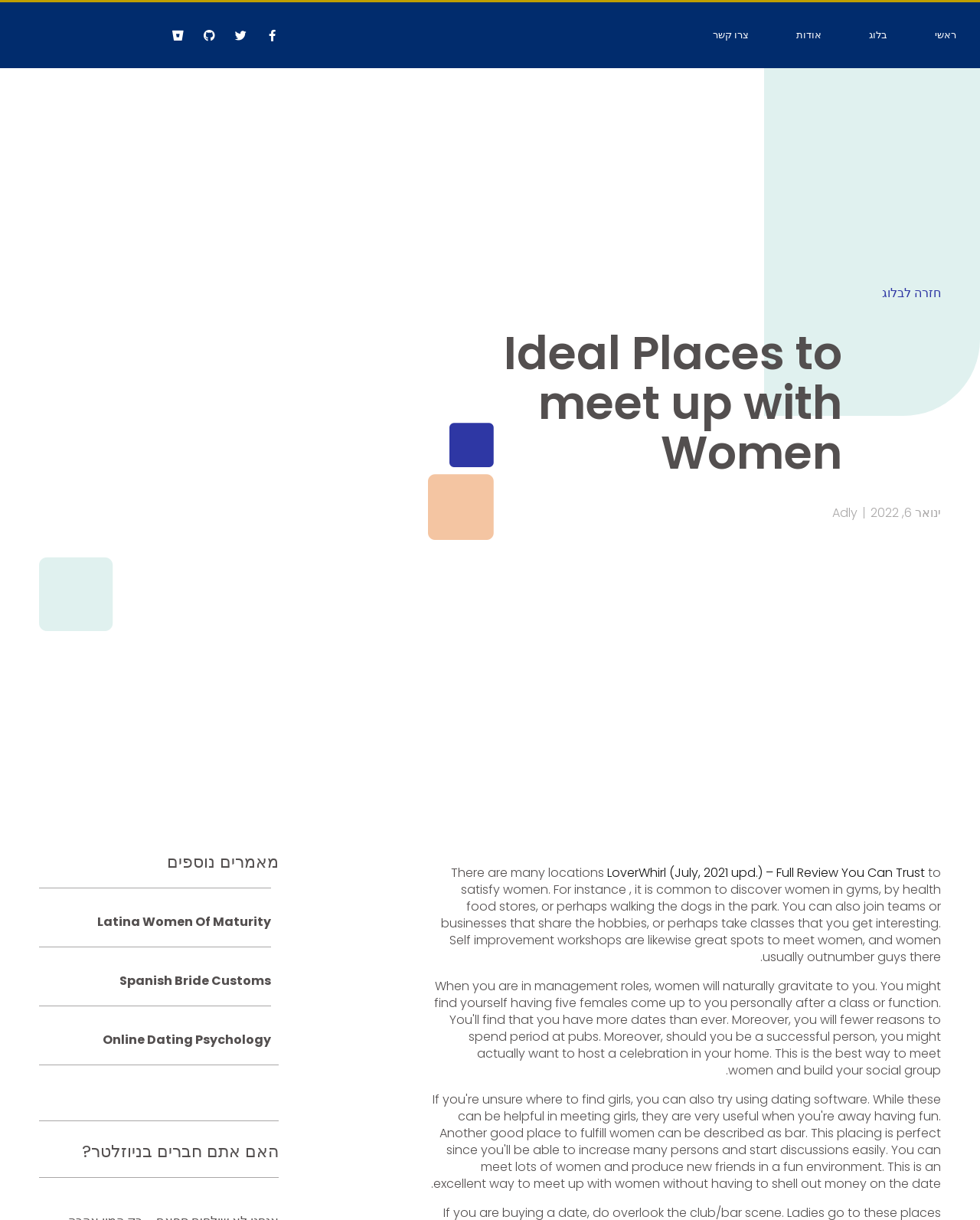Please look at the image and answer the question with a detailed explanation: What is the purpose of self improvement workshops?

According to the webpage, self improvement workshops are mentioned as great spots to meet women, and women usually outnumber guys there. This suggests that the purpose of attending these workshops is to meet women.